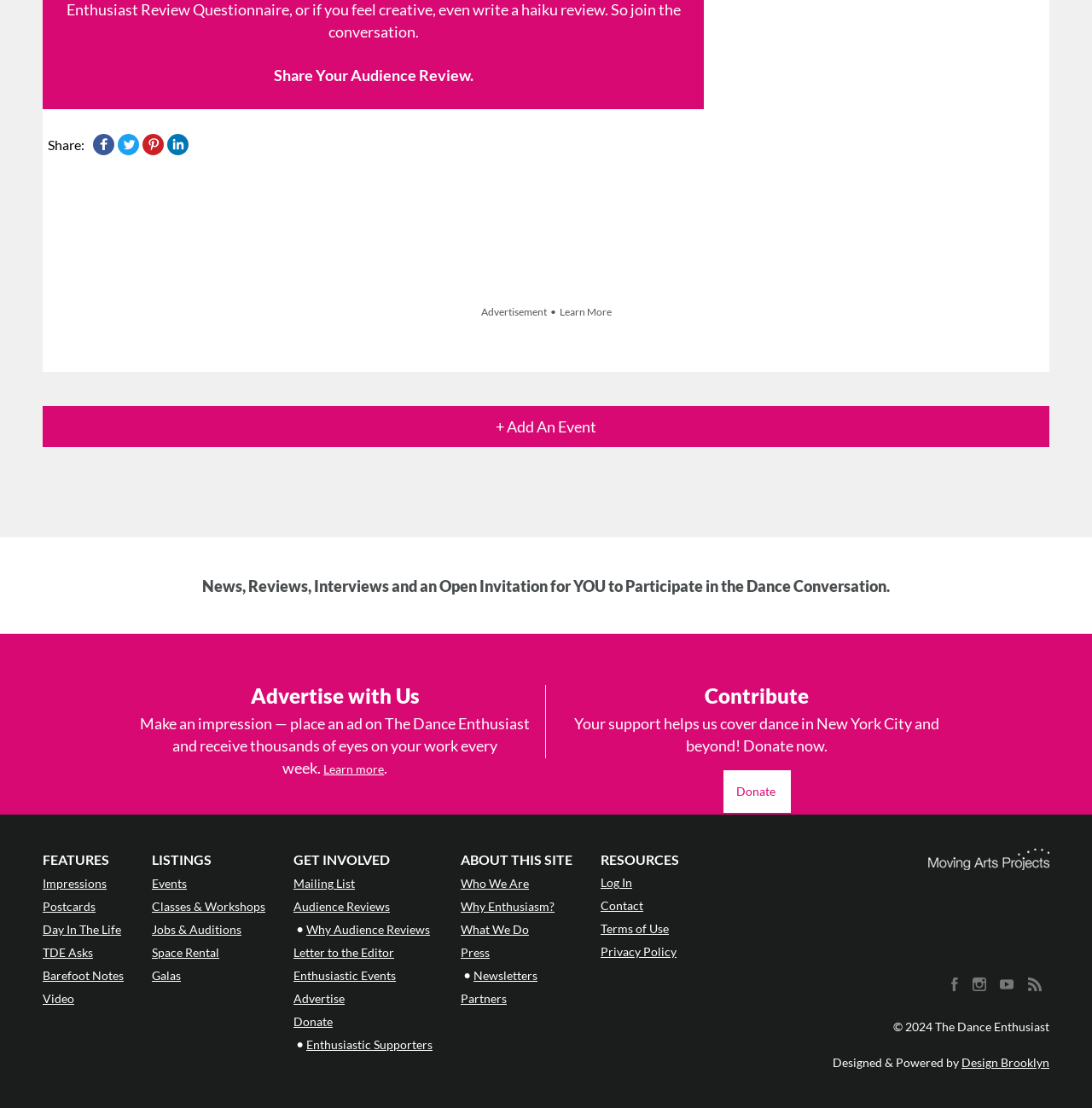What is the purpose of the 'Advertise with Us' section?
Answer briefly with a single word or phrase based on the image.

To place ads